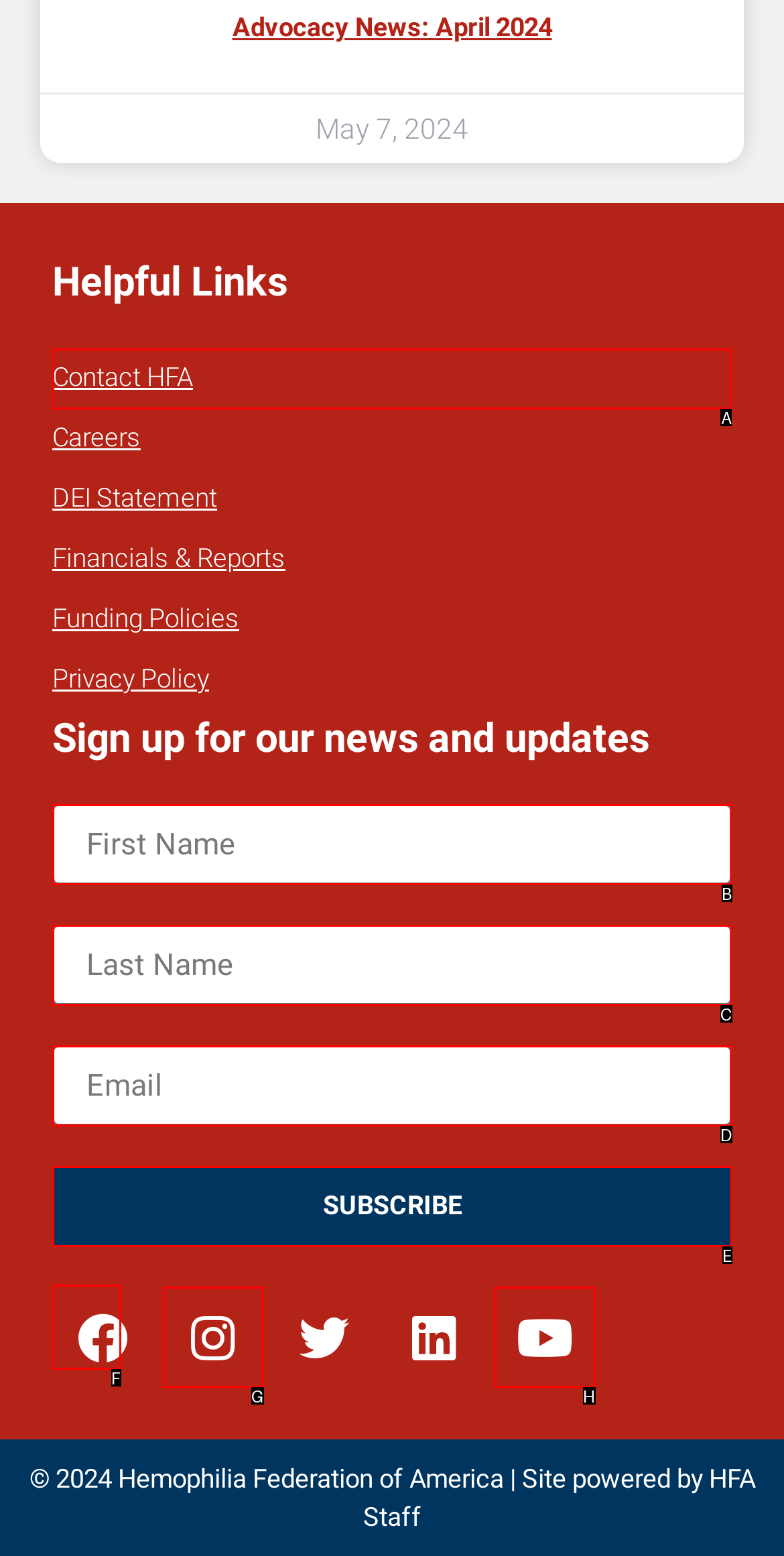Select the HTML element that needs to be clicked to perform the task: Click the 'Contact HFA' link. Reply with the letter of the chosen option.

A